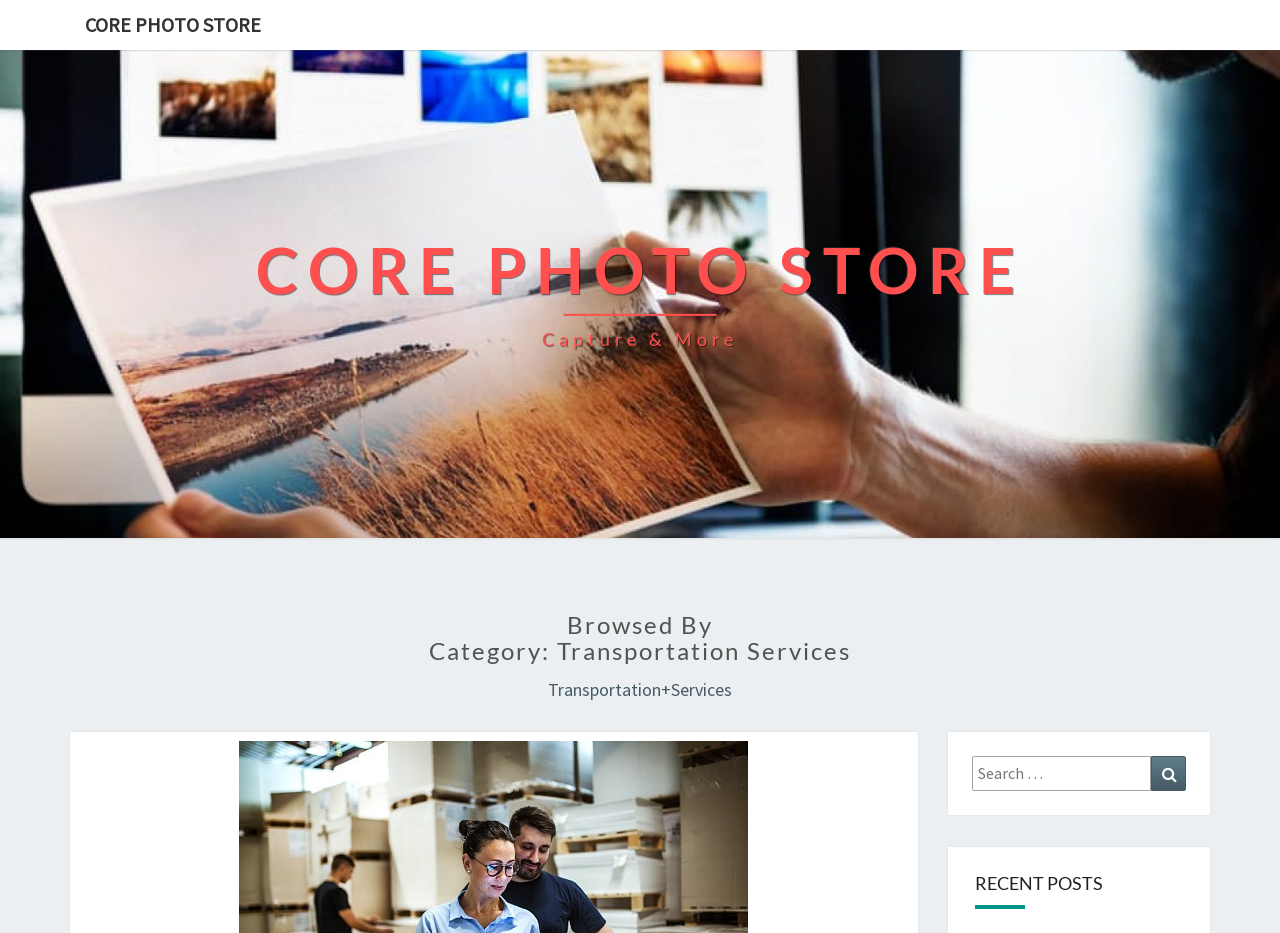Identify the bounding box coordinates for the UI element that matches this description: "Search".

[0.899, 0.811, 0.927, 0.848]